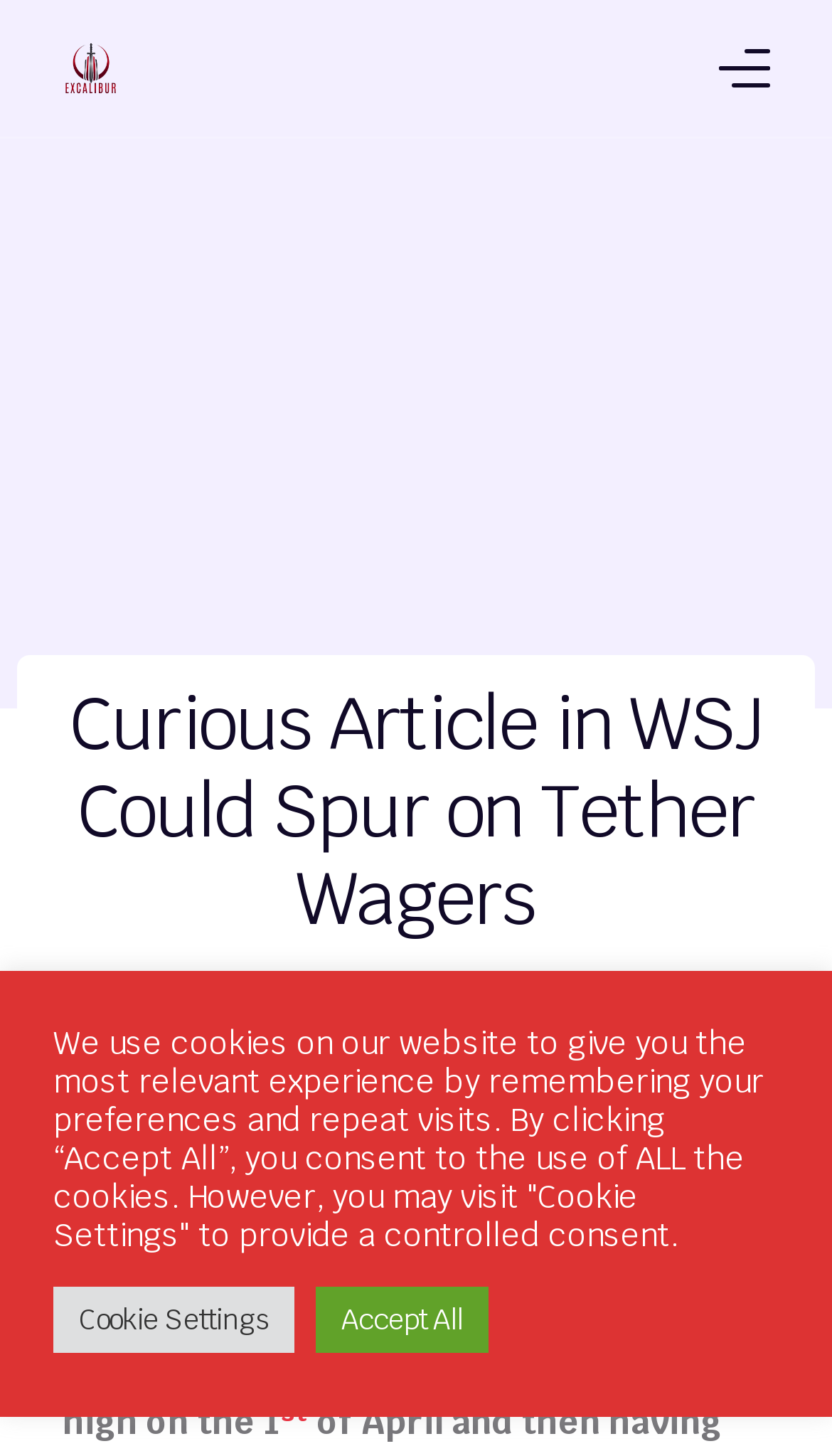Identify the bounding box coordinates of the specific part of the webpage to click to complete this instruction: "Click the Create Account button".

[0.076, 0.866, 0.924, 0.929]